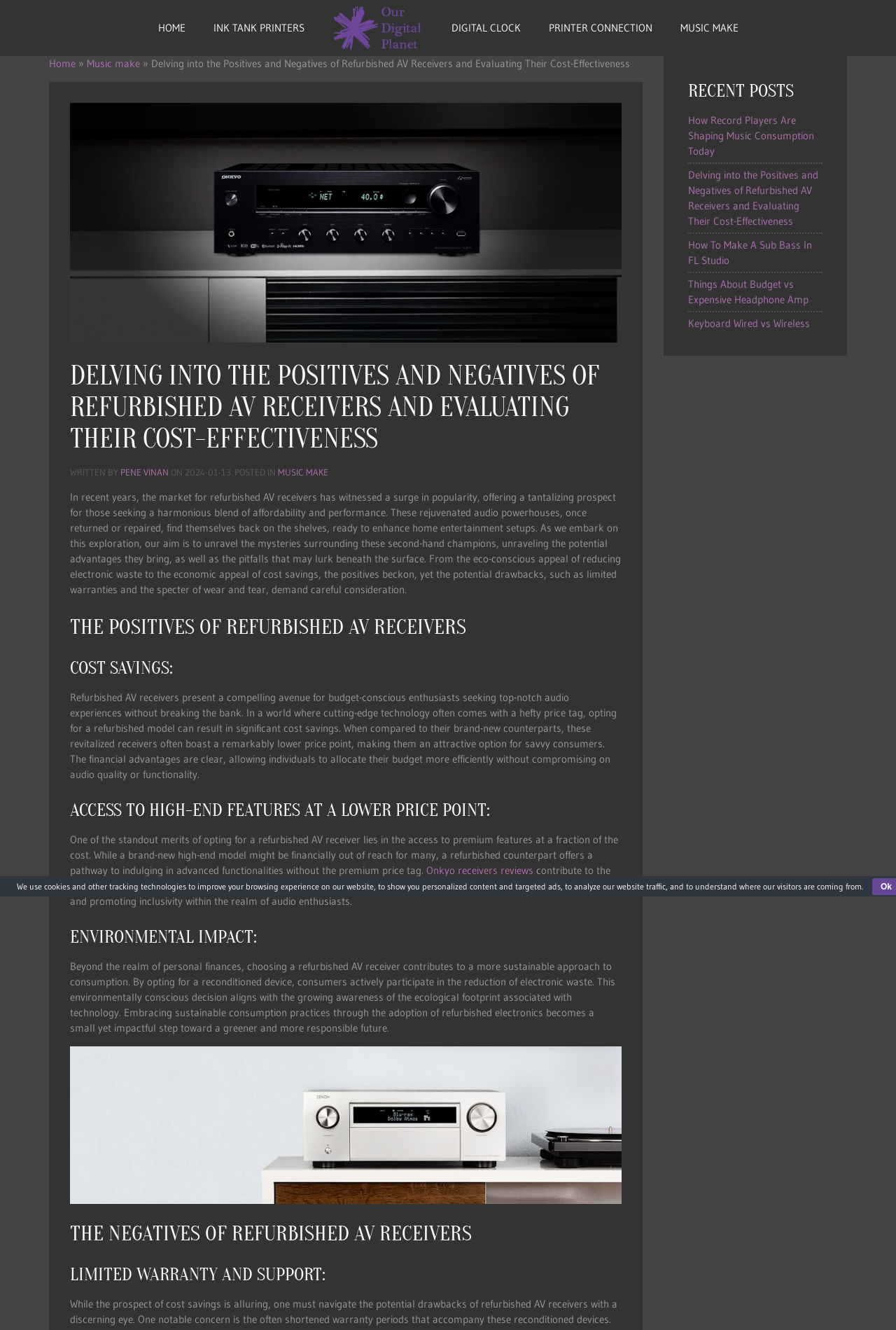What is the purpose of the 'Recent Posts' section?
Using the image as a reference, give an elaborate response to the question.

The purpose of the 'Recent Posts' section is to display recent articles or blog posts, as evident from the links to other articles in the section. This section provides users with a way to access other relevant and recent content on the website.